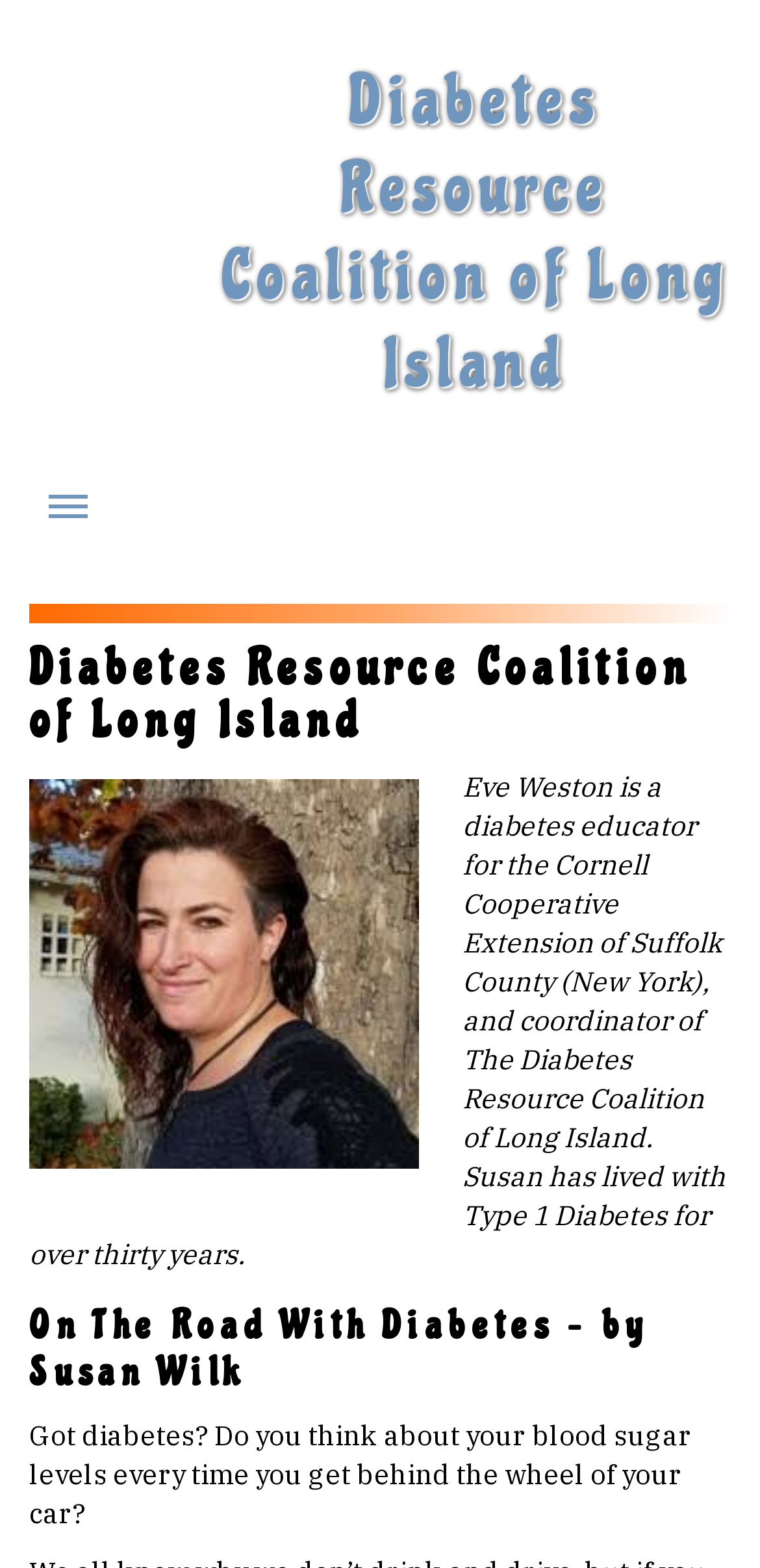Answer in one word or a short phrase: 
Who is the author of the article 'On The Road With Diabetes'?

Susan Wilk